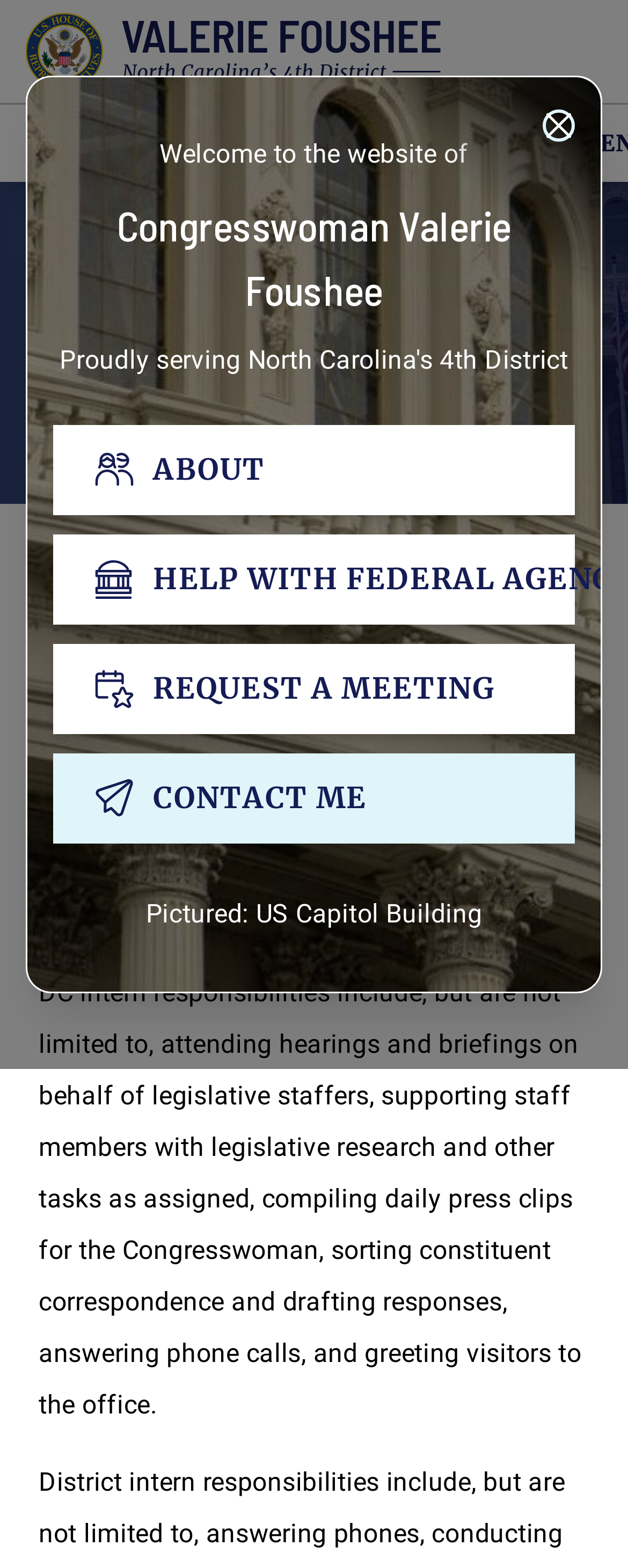Please identify the bounding box coordinates of the clickable region that I should interact with to perform the following instruction: "Go to the INDEX page". The coordinates should be expressed as four float numbers between 0 and 1, i.e., [left, top, right, bottom].

None